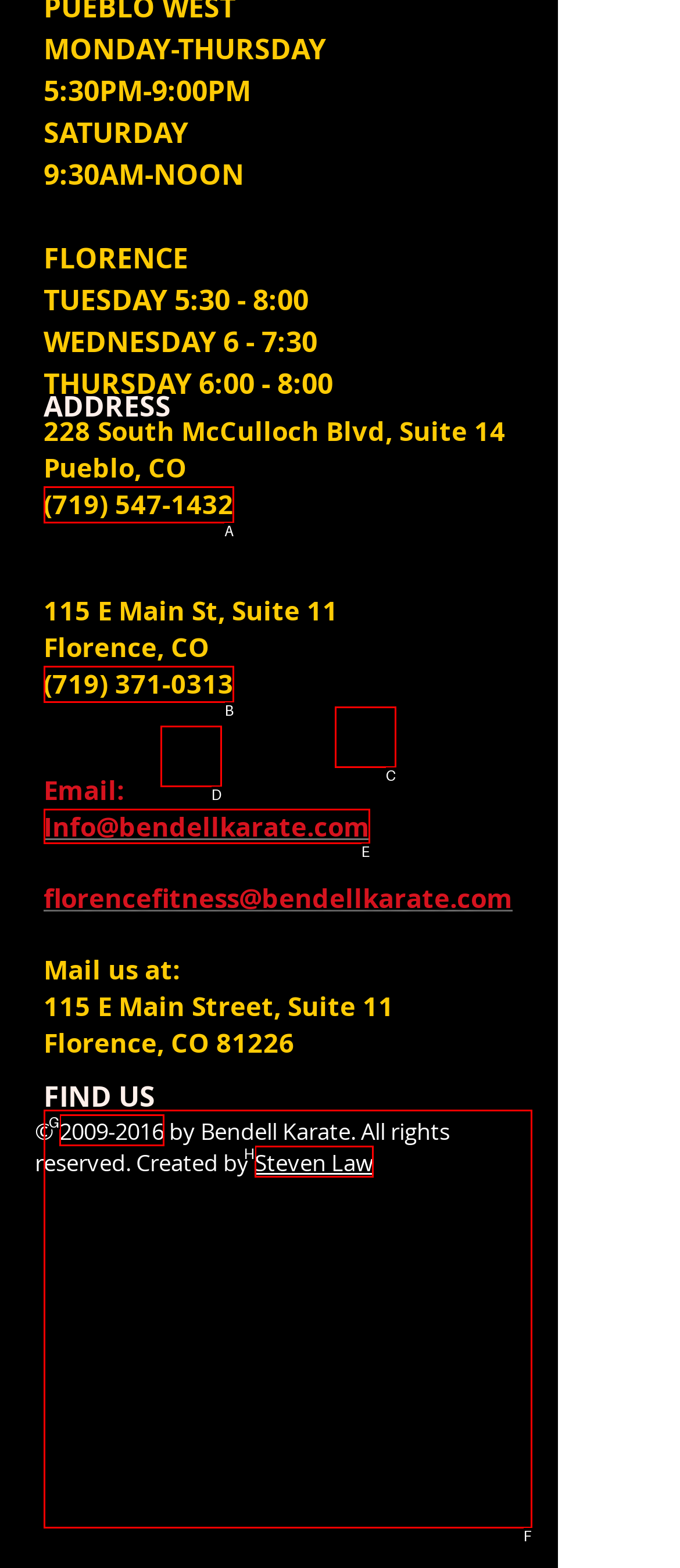Show which HTML element I need to click to perform this task: Visit Google Plus page Answer with the letter of the correct choice.

D